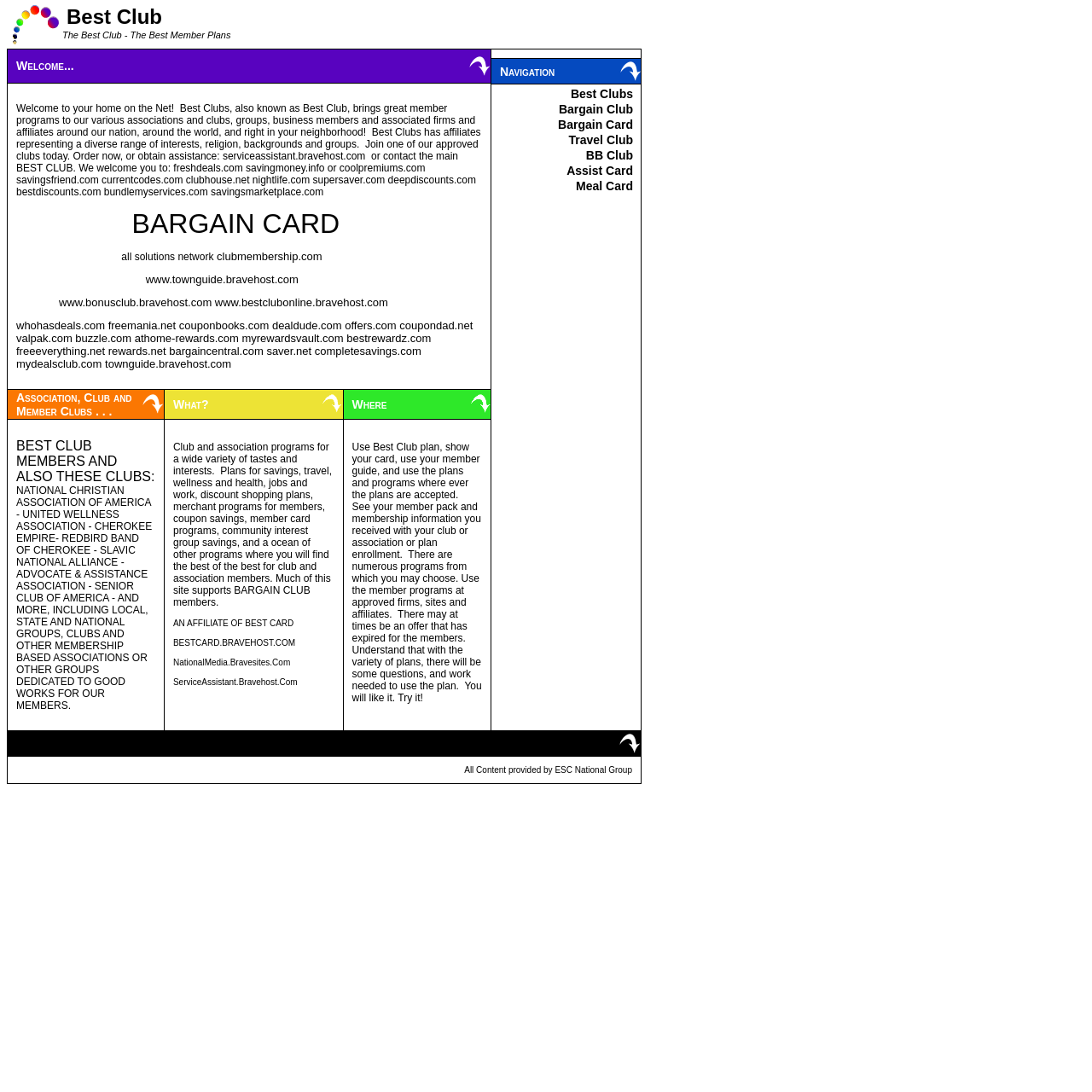Find the bounding box of the web element that fits this description: "Partners & Developers".

None